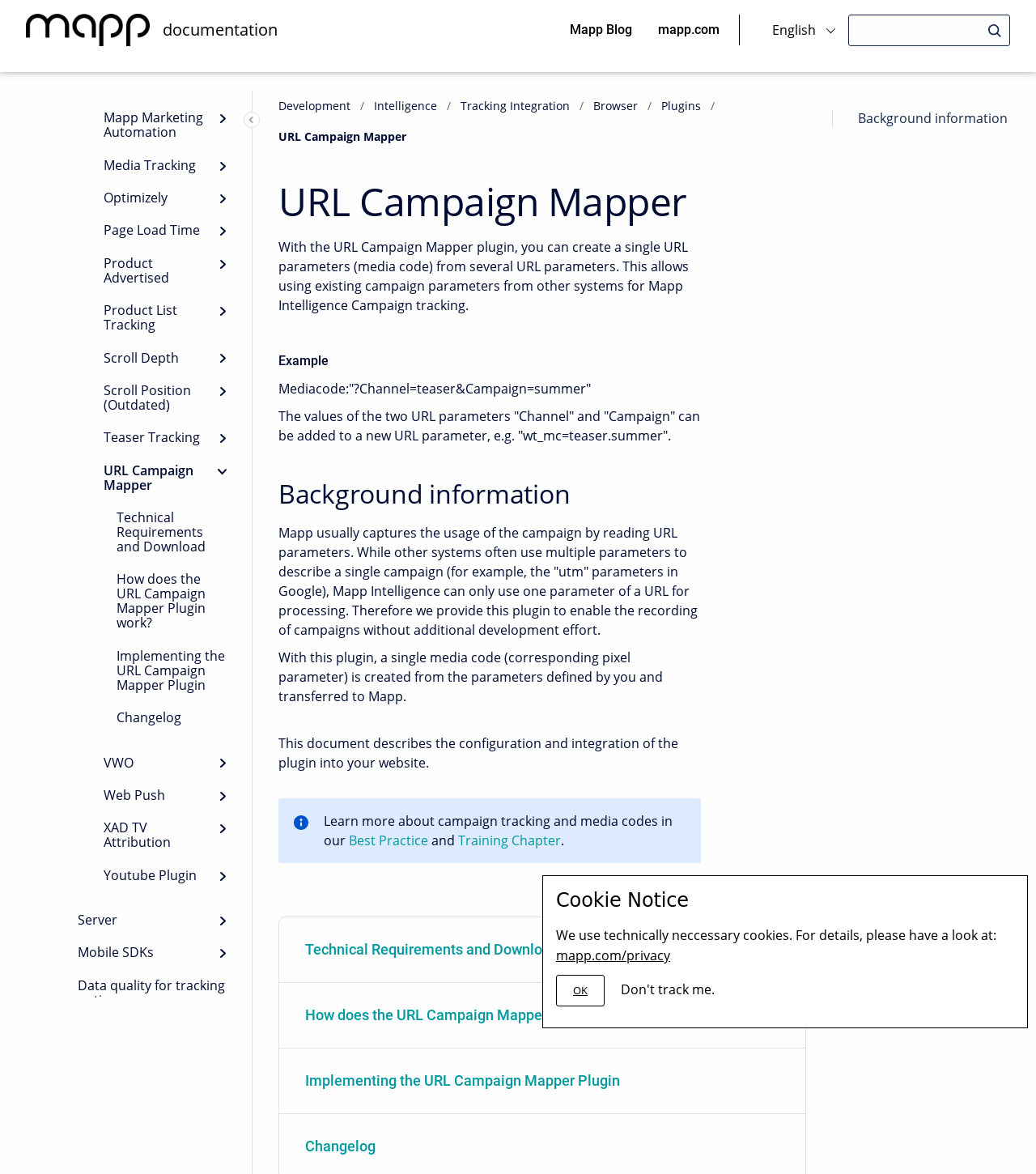Find the bounding box coordinates for the UI element that matches this description: "parent_node: Search for: value="Search"".

None